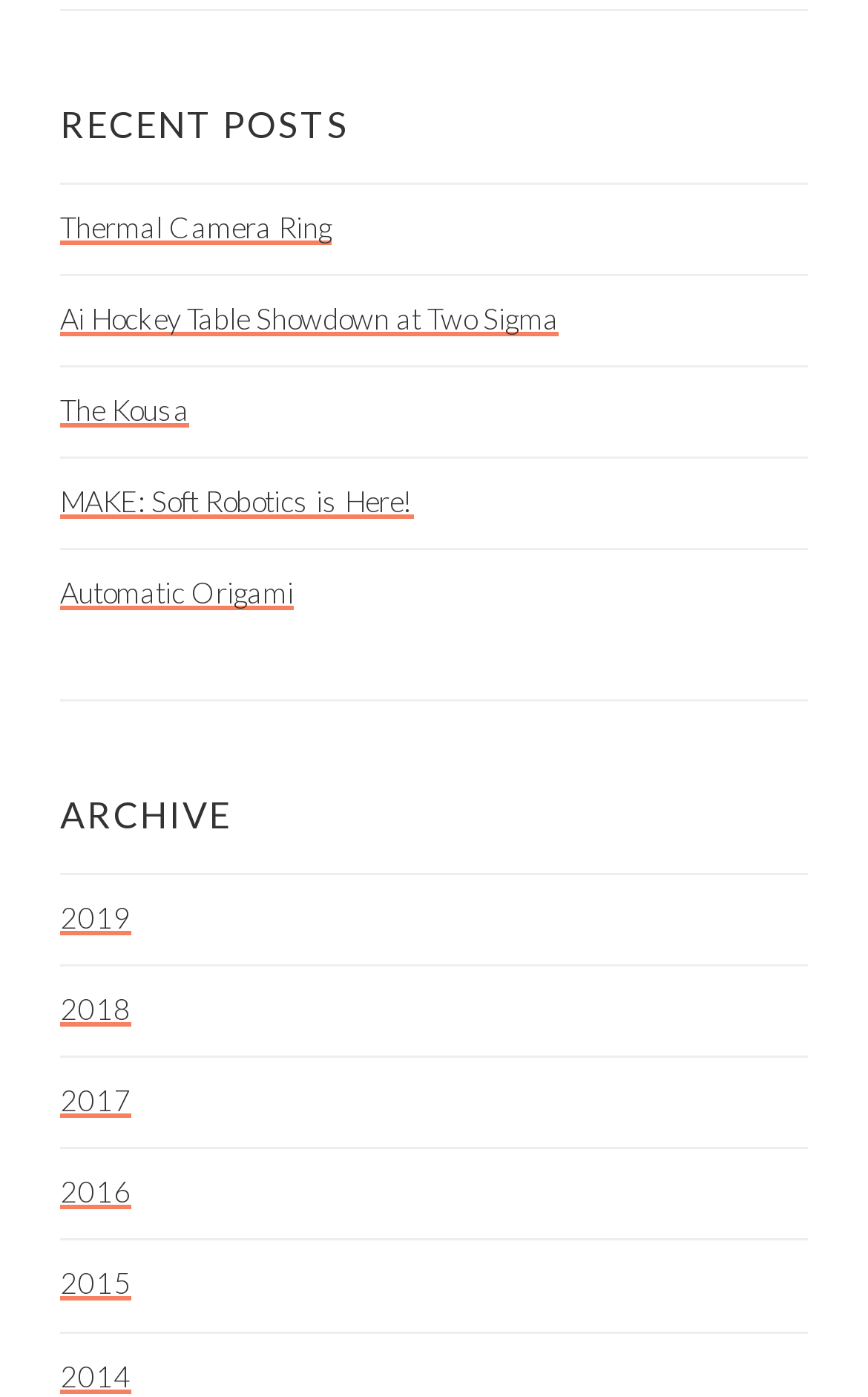Determine the bounding box for the UI element that matches this description: "Thermal Camera Ring".

[0.069, 0.149, 0.382, 0.175]